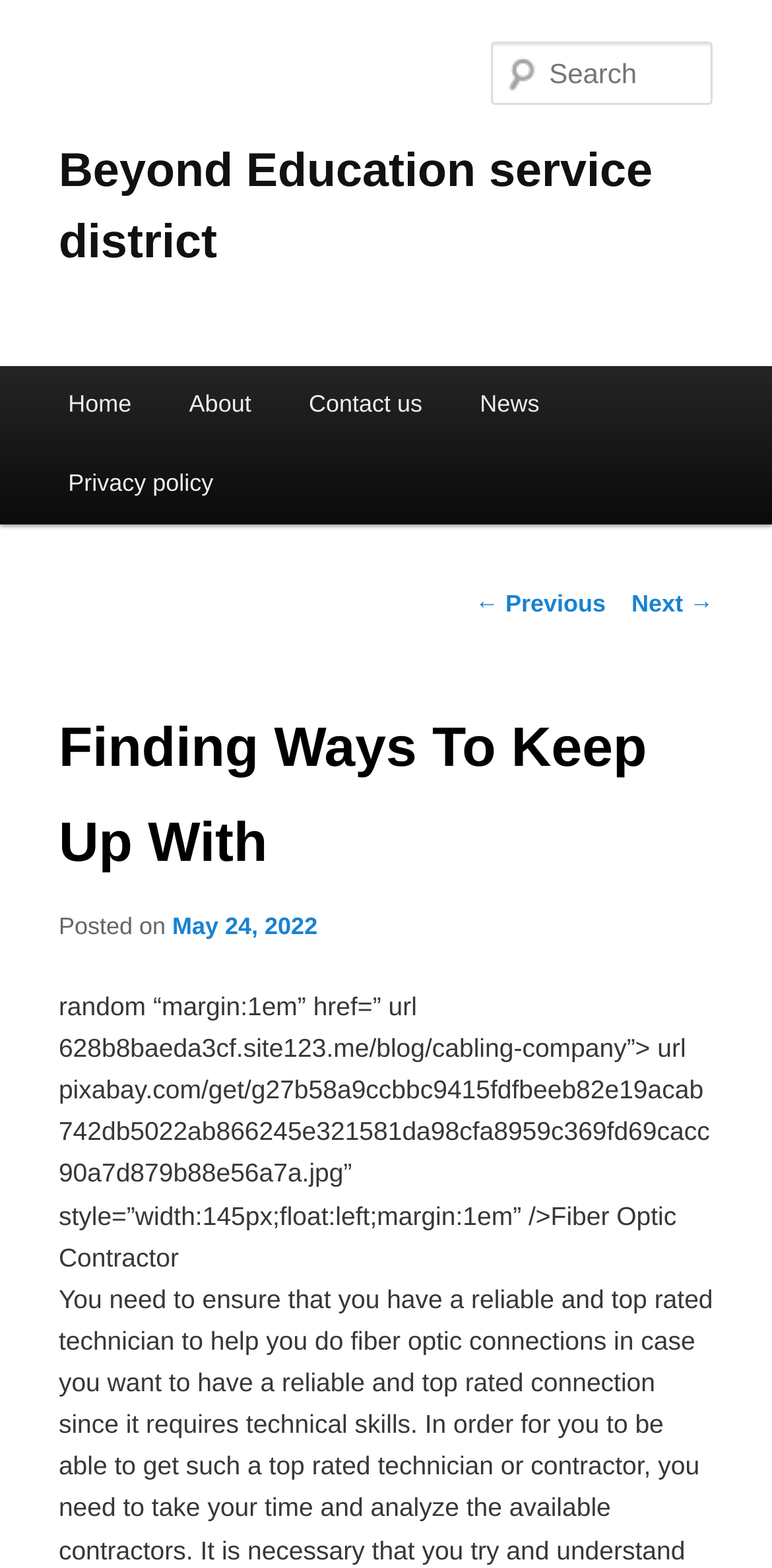What is the name of the service district?
Using the image, elaborate on the answer with as much detail as possible.

The name of the service district can be found in the heading element at the top of the webpage, which is 'Beyond Education service district'.